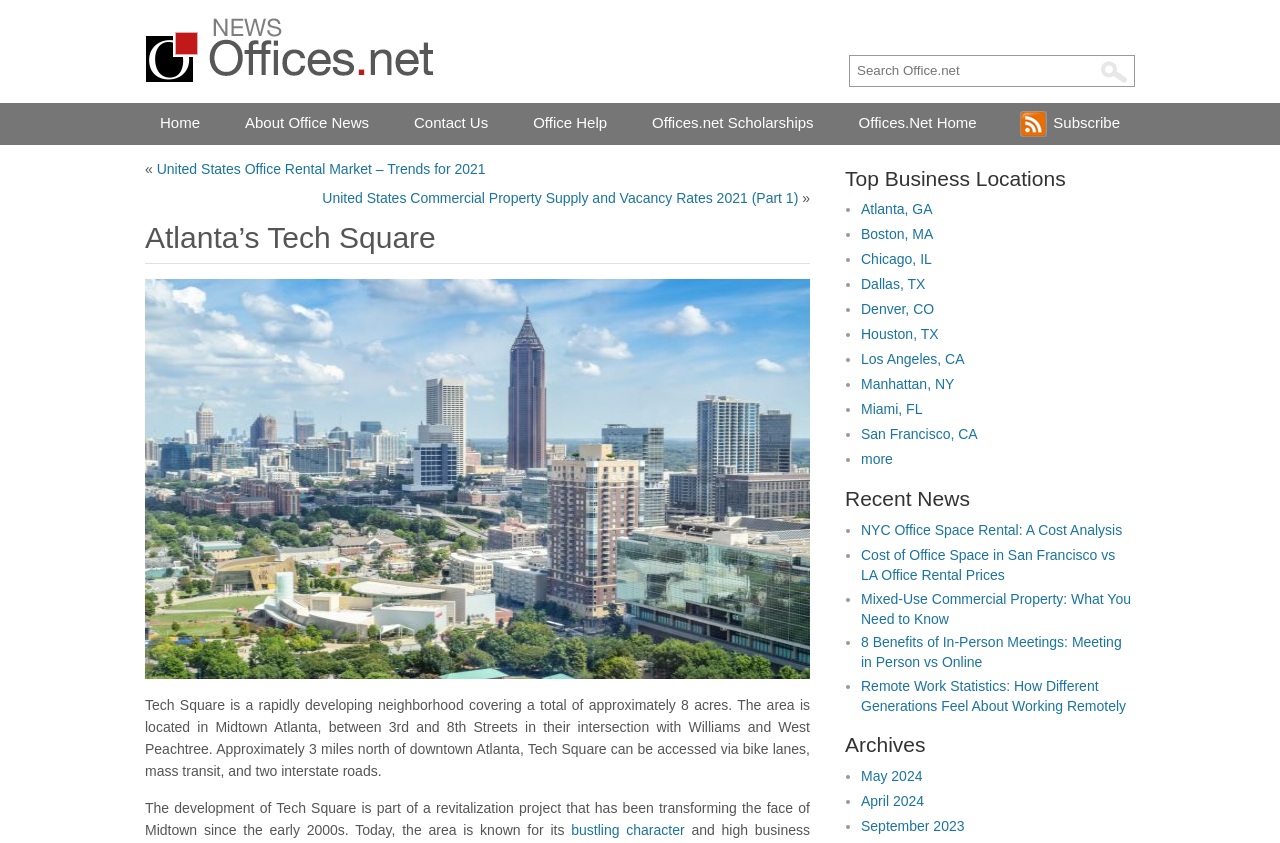Kindly determine the bounding box coordinates of the area that needs to be clicked to fulfill this instruction: "Explore Top Business Locations".

[0.66, 0.196, 0.887, 0.229]